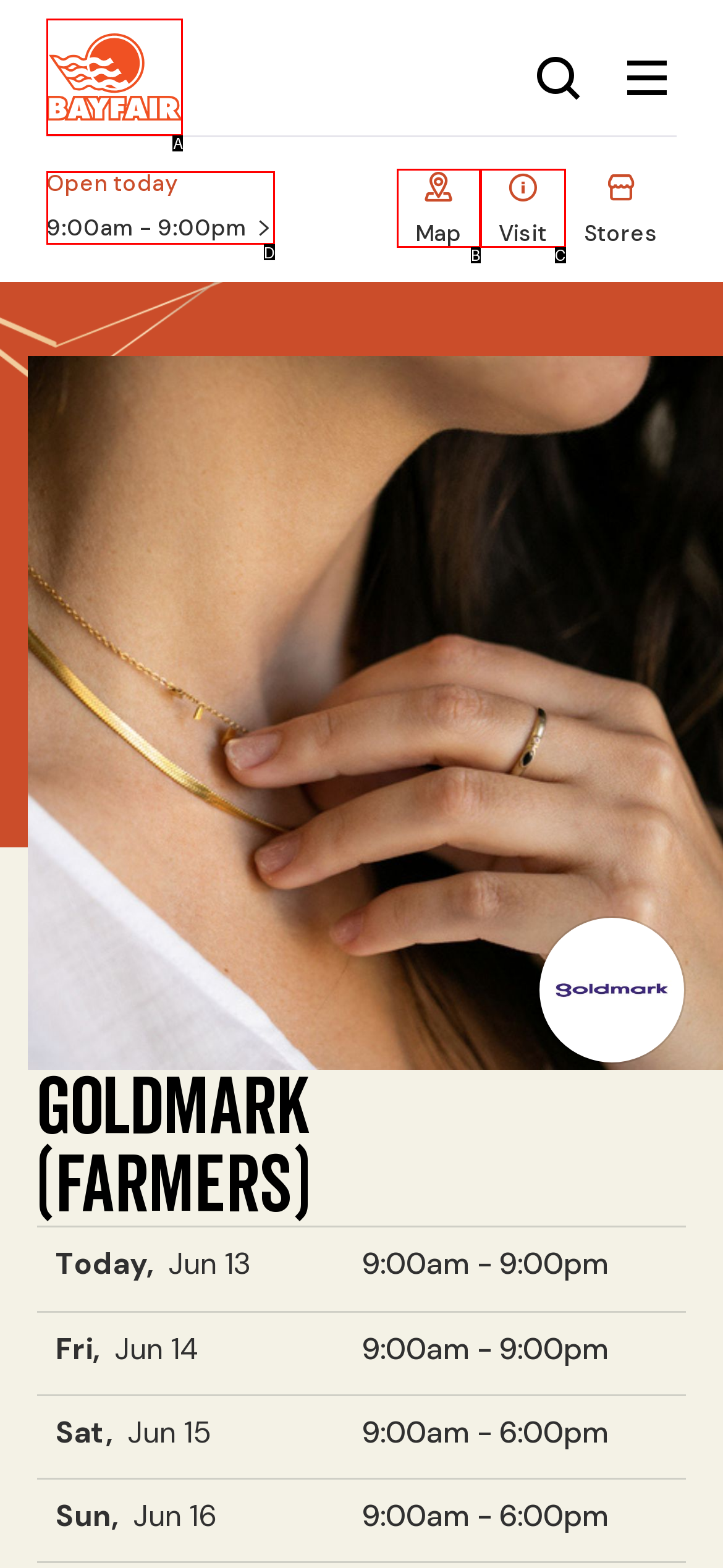Which UI element corresponds to this description: document.getElementById("website_header_logo").src = window.website_header_logo
Reply with the letter of the correct option.

A